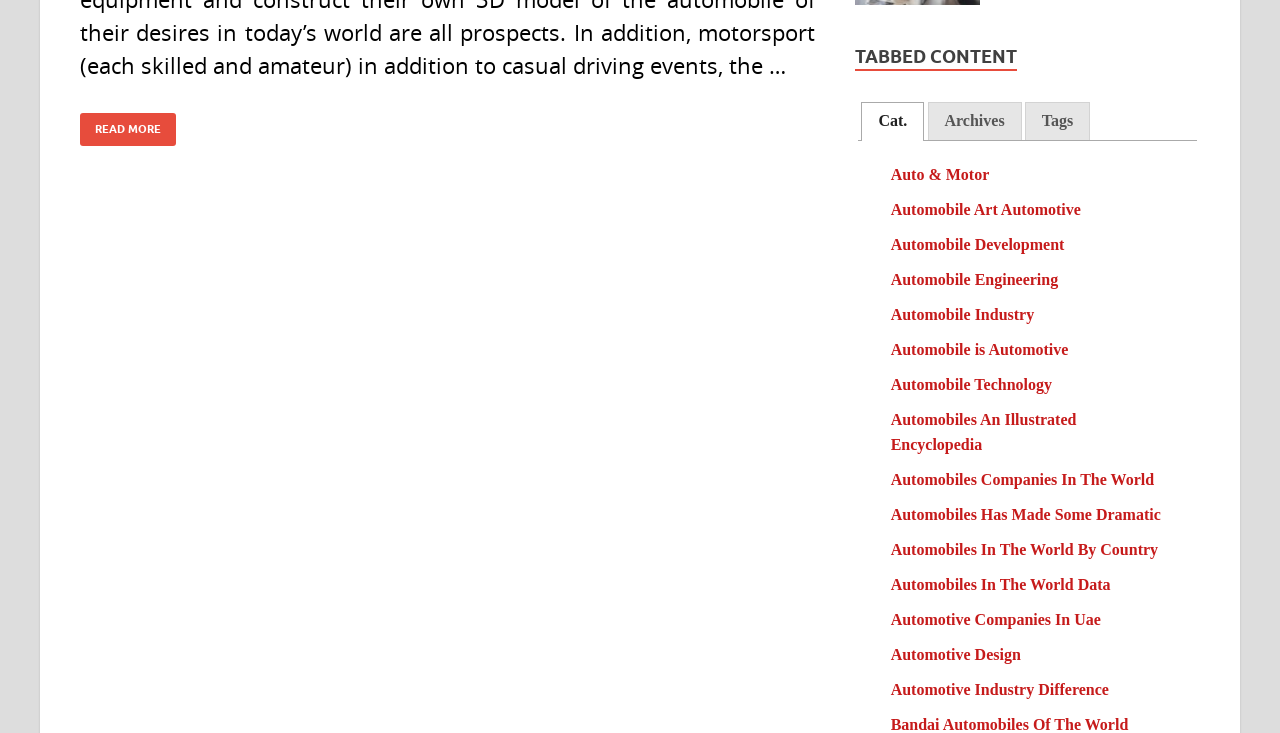Is the 'Cat.' tab currently selected?
Provide a concise answer using a single word or phrase based on the image.

Yes